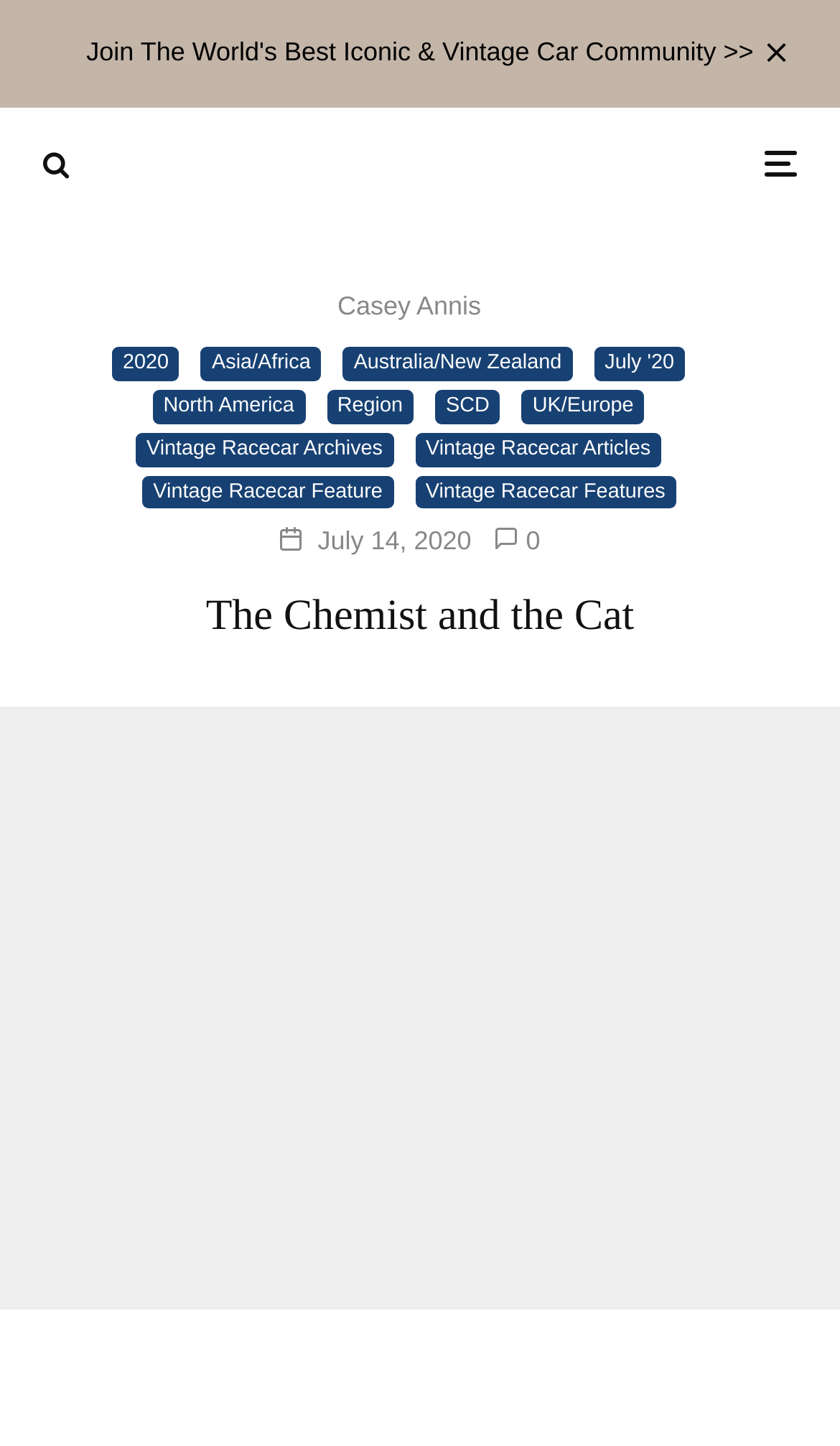Provide the bounding box coordinates of the HTML element this sentence describes: "2020". The bounding box coordinates consist of four float numbers between 0 and 1, i.e., [left, top, right, bottom].

[0.133, 0.24, 0.214, 0.263]